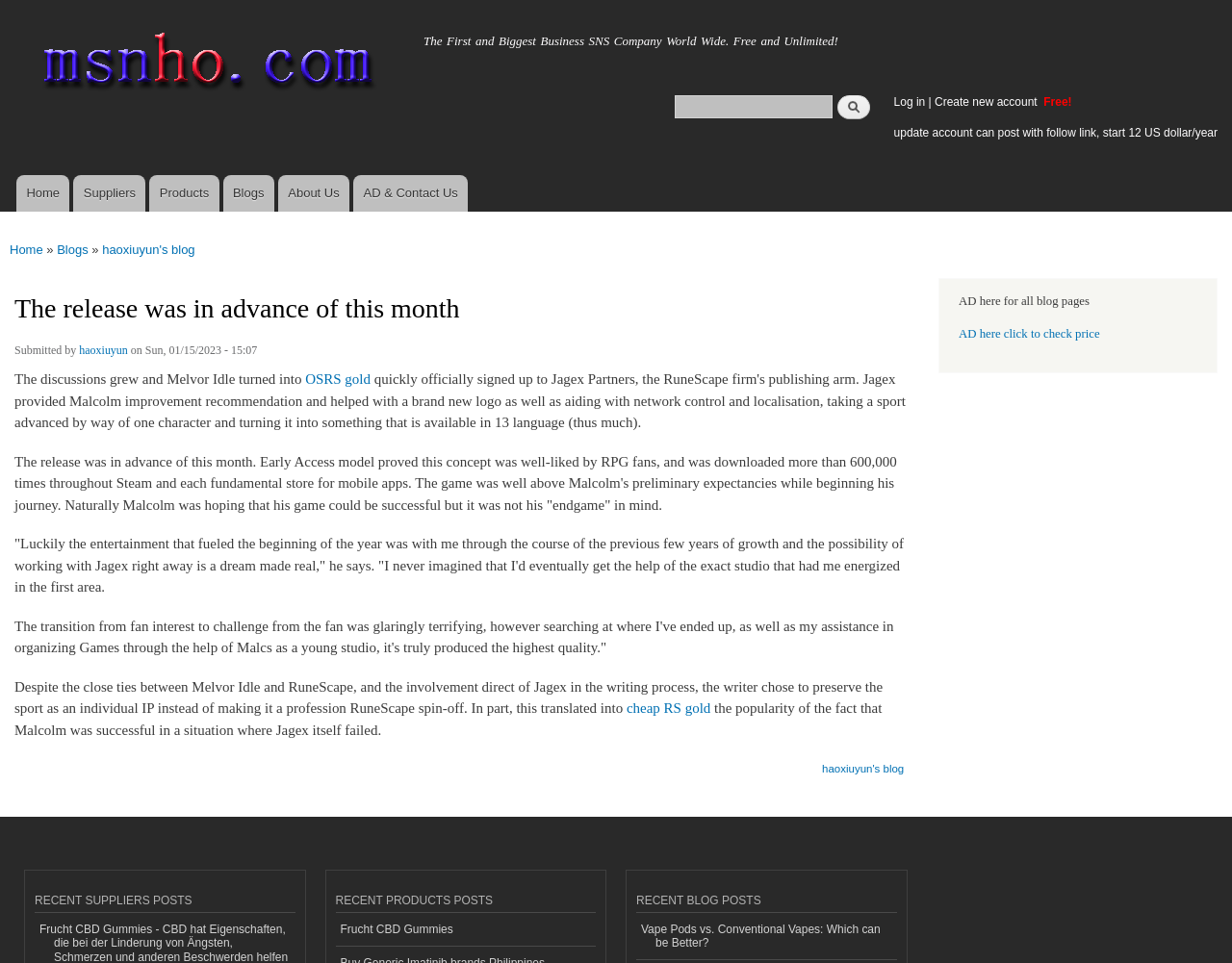Determine the bounding box for the HTML element described here: "AD & Contact Us". The coordinates should be given as [left, top, right, bottom] with each number being a float between 0 and 1.

[0.287, 0.182, 0.38, 0.22]